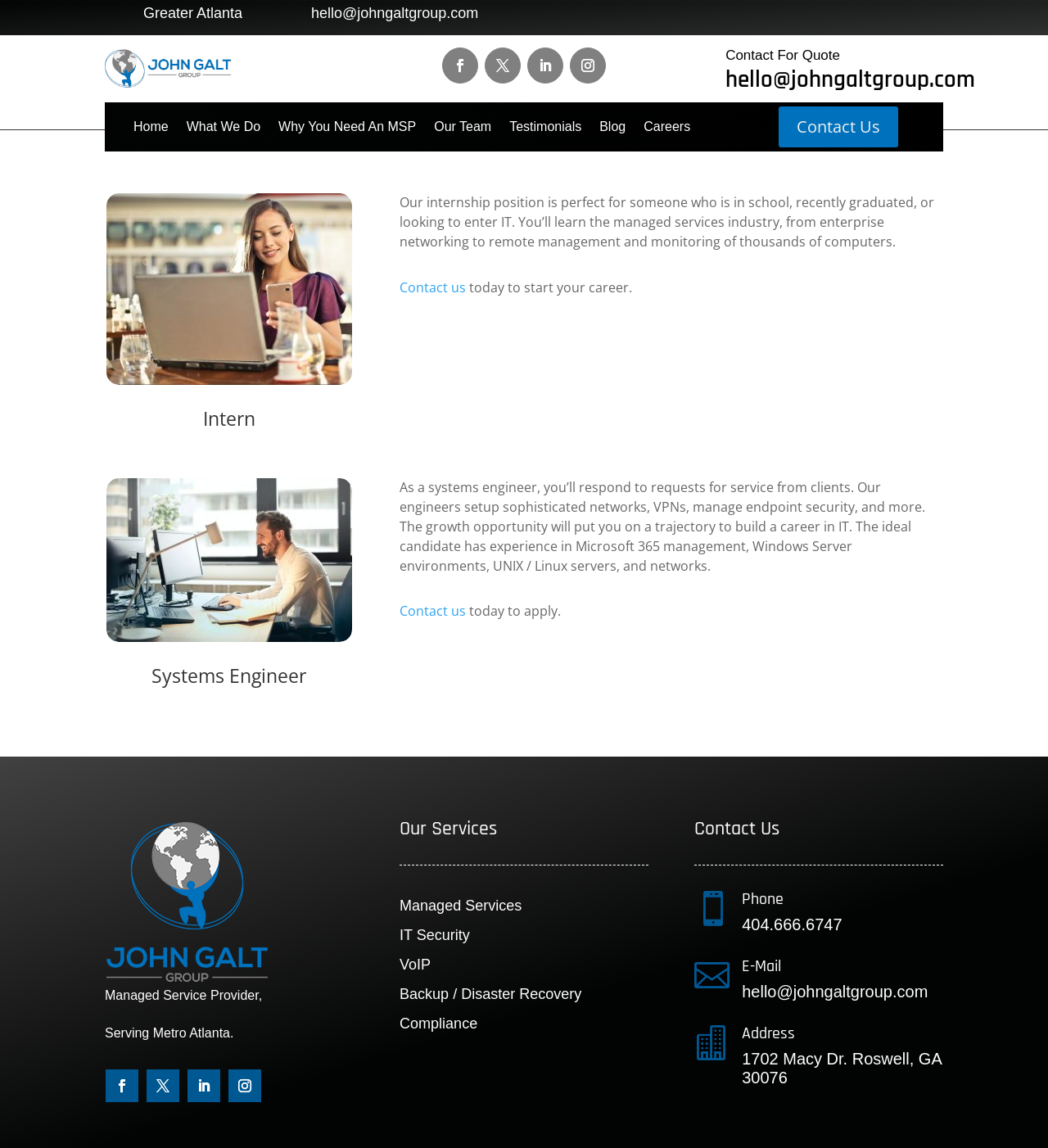What are the job positions available?
Refer to the image and respond with a one-word or short-phrase answer.

Intern, Systems Engineer